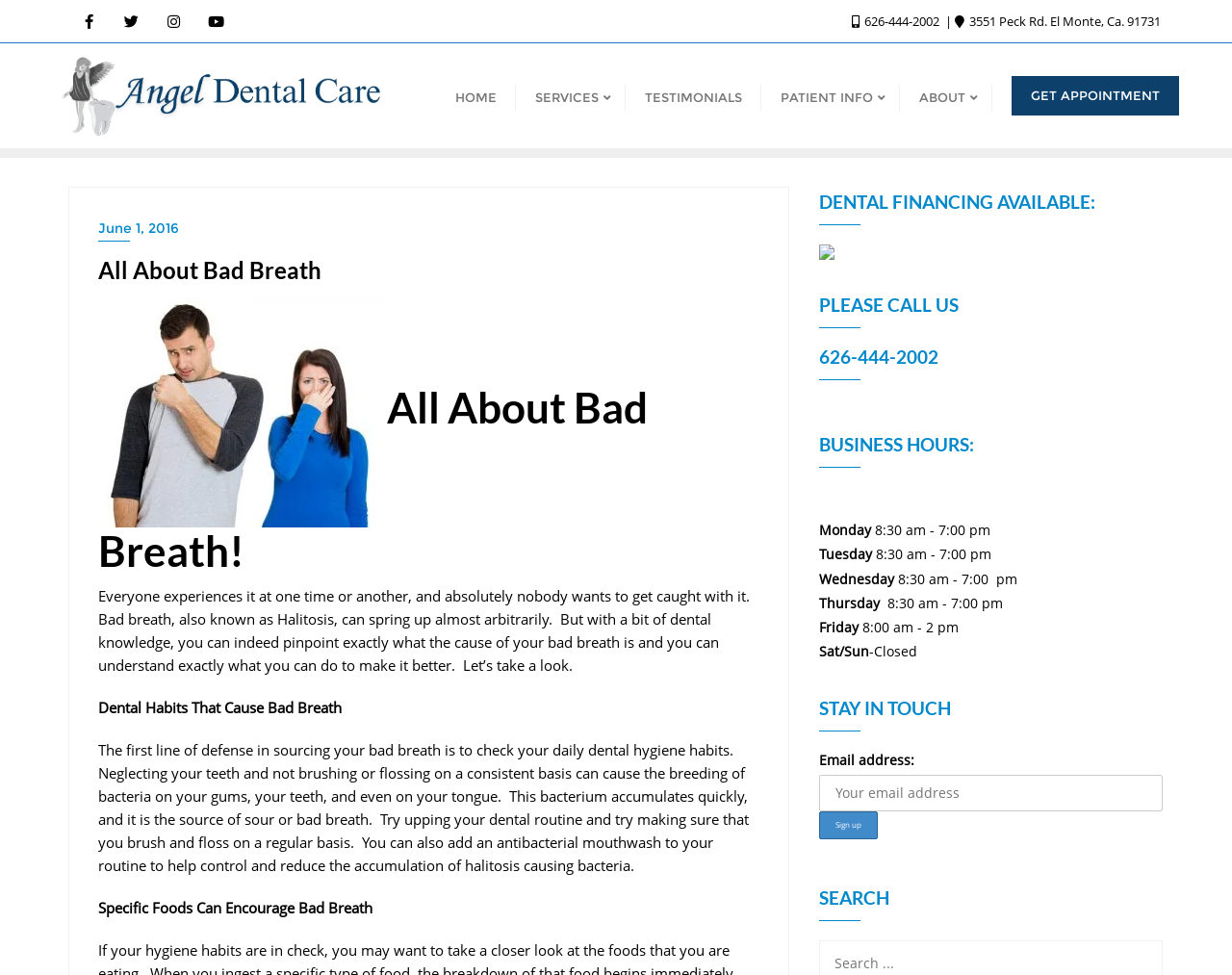Write a detailed summary of the webpage.

This webpage is about Angel Dental Care, specifically focusing on bad breath. At the top left, there is a logo of the dental care center. Below the logo, there are several navigation links, including "HOME", "SERVICES", "TESTIMONIALS", "PATIENT INFO", "ABOUT", and "GET APPOINTMENT". 

On the top right, there are contact information and social media links. The contact information includes a phone number, address, and a "GET APPOINTMENT" button. 

The main content of the webpage is divided into several sections. The first section has a heading "All About Bad Breath" and a subheading "BadBreath All About Bad Breath!". Below the headings, there is an image related to bad breath. 

The next section discusses the causes of bad breath, including dental habits and specific foods. The text explains how neglecting daily dental hygiene habits can cause bad breath and suggests ways to improve dental routine. 

On the right side of the webpage, there are several sections providing additional information. One section is about dental financing available, and another section displays the business hours of the dental care center. There is also a section for staying in touch, where visitors can enter their email address to sign up for updates. Finally, there is a search function at the bottom right of the webpage.